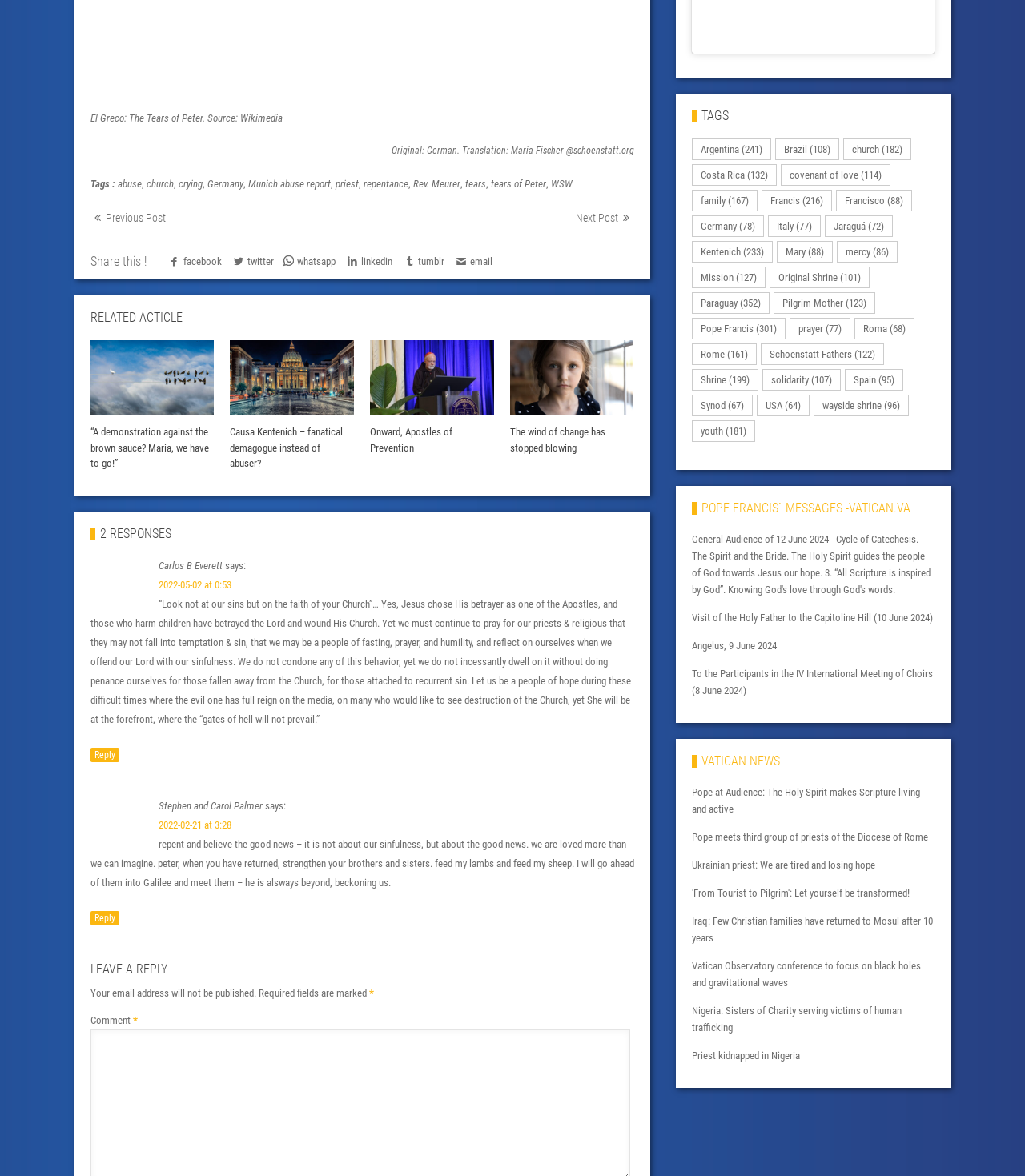Kindly determine the bounding box coordinates for the clickable area to achieve the given instruction: "Reply to the post".

None